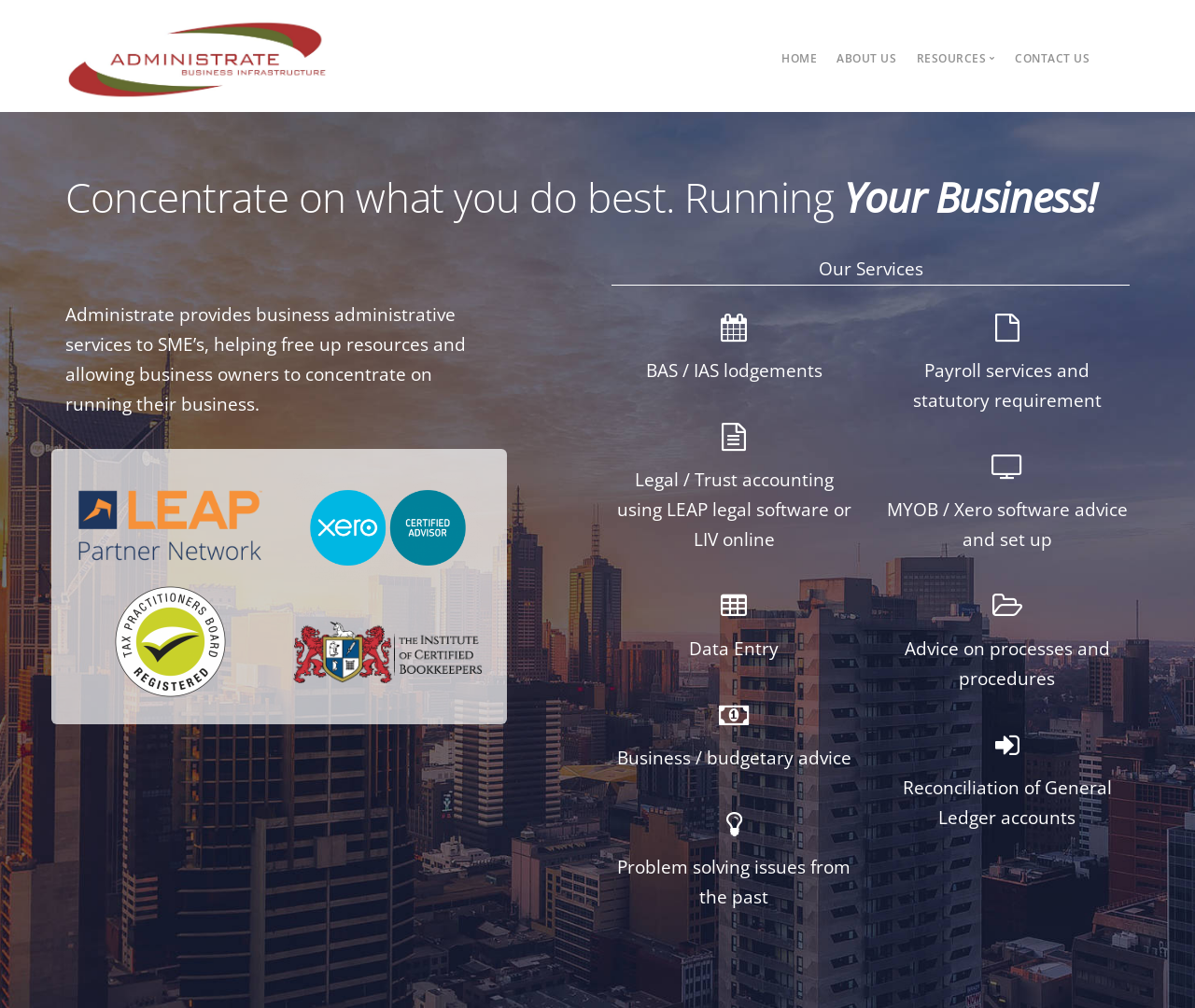What is the purpose of the company's services?
Please give a detailed and elaborate answer to the question based on the image.

The purpose of the company's services is to free up resources and allow business owners to concentrate on running their business, as stated in the heading 'Concentrate on what you do best. Running Your Business!' and the text 'Administrate provides business administrative services to SME’s, helping free up resources and allowing business owners to concentrate on running their business.'